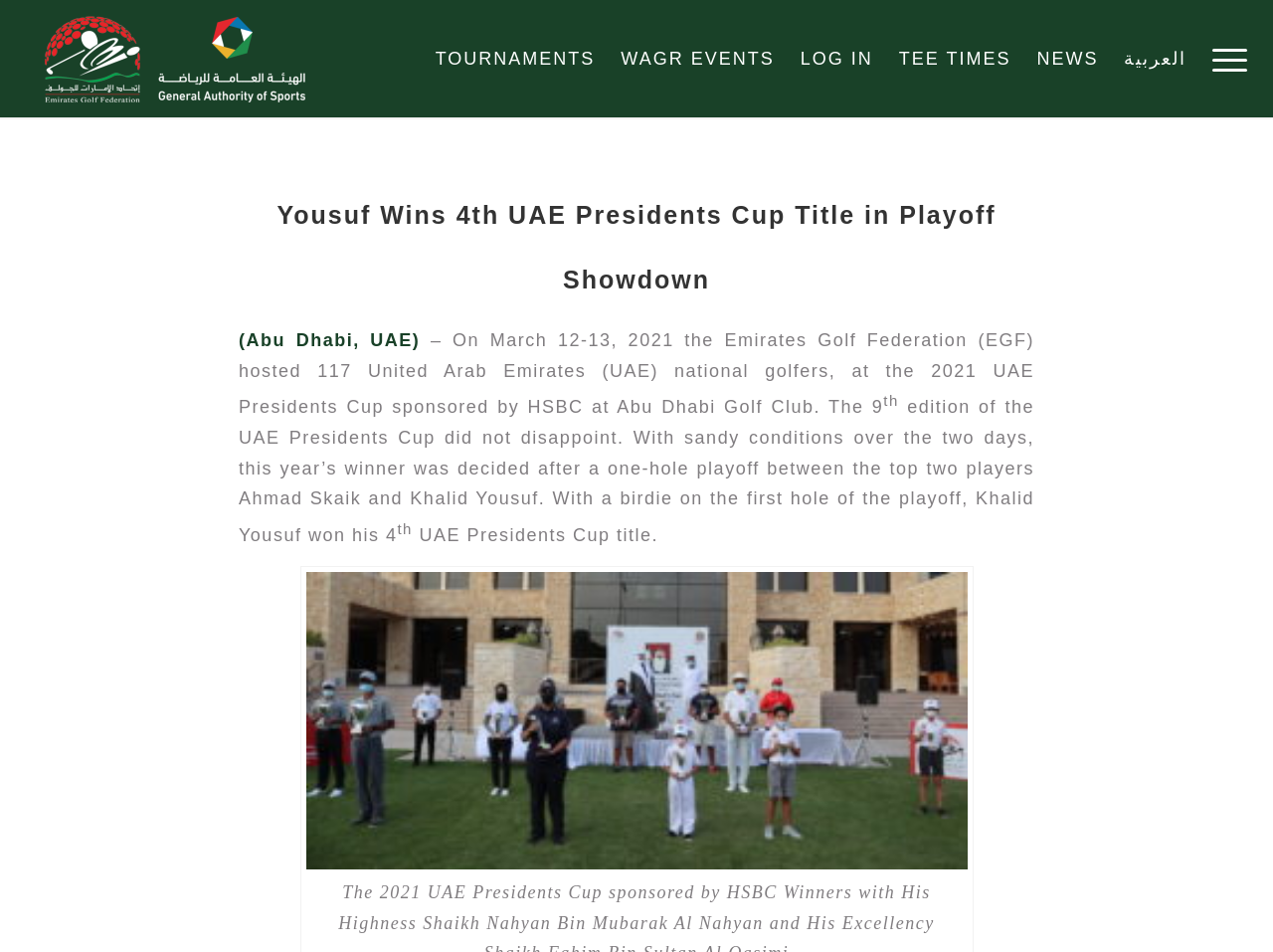What is the name of the sponsor of the 2021 UAE Presidents Cup?
Please give a detailed and thorough answer to the question, covering all relevant points.

I read the text in the webpage and found the sentence '...the 2021 UAE Presidents Cup sponsored by HSBC...' which indicates that HSBC is the sponsor of the event.